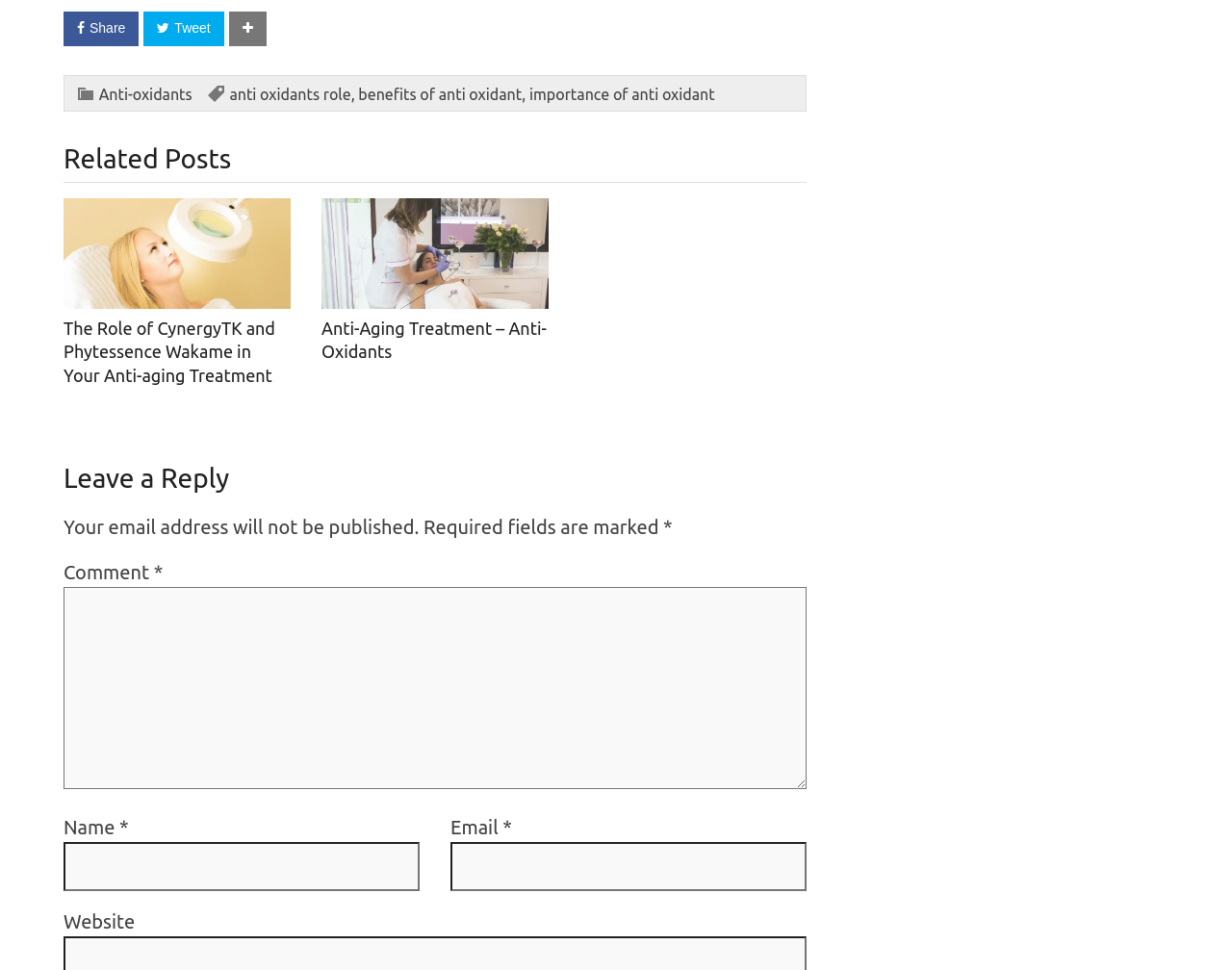What is the last field in the comment form?
Using the screenshot, give a one-word or short phrase answer.

Website